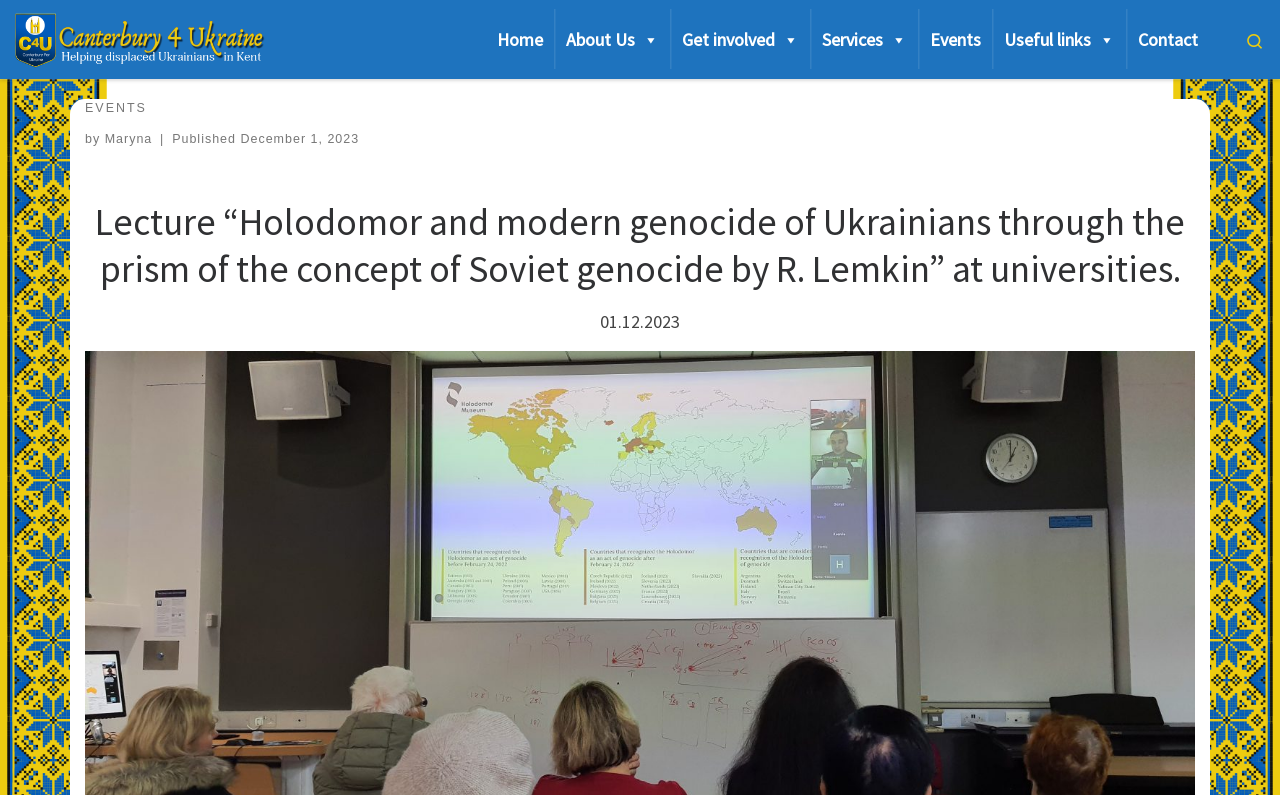Please find the bounding box coordinates of the section that needs to be clicked to achieve this instruction: "View the 'Events' page".

[0.718, 0.012, 0.775, 0.087]